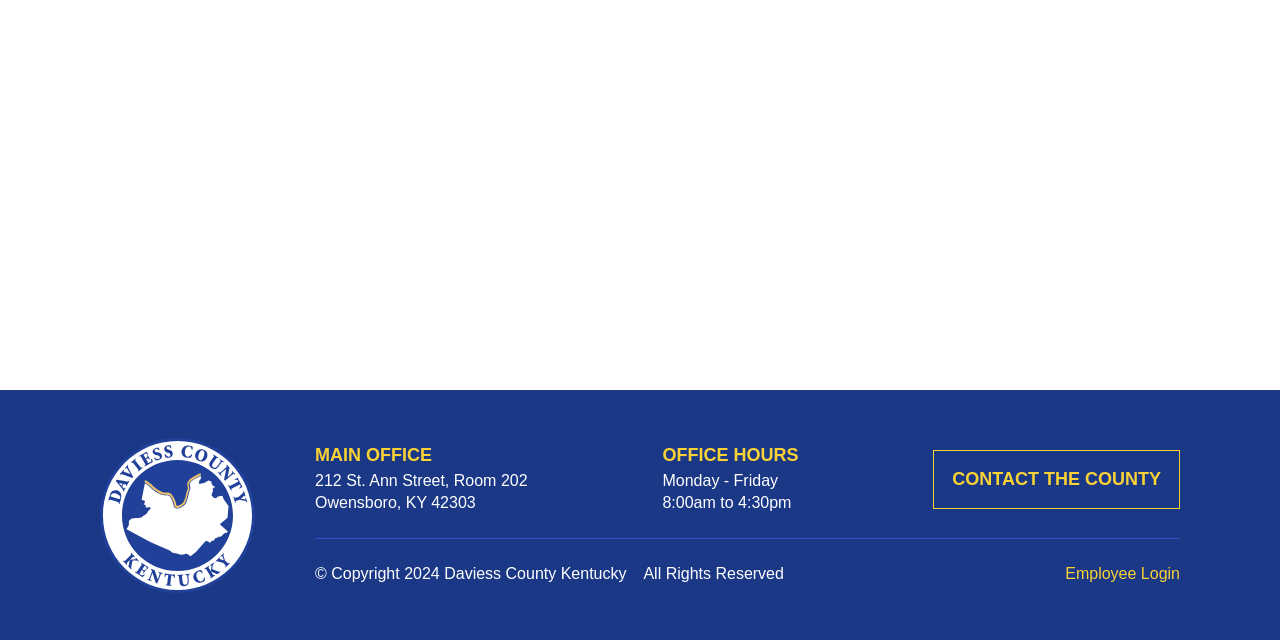Using the provided description: "Employee Login", find the bounding box coordinates of the corresponding UI element. The output should be four float numbers between 0 and 1, in the format [left, top, right, bottom].

[0.832, 0.883, 0.922, 0.91]